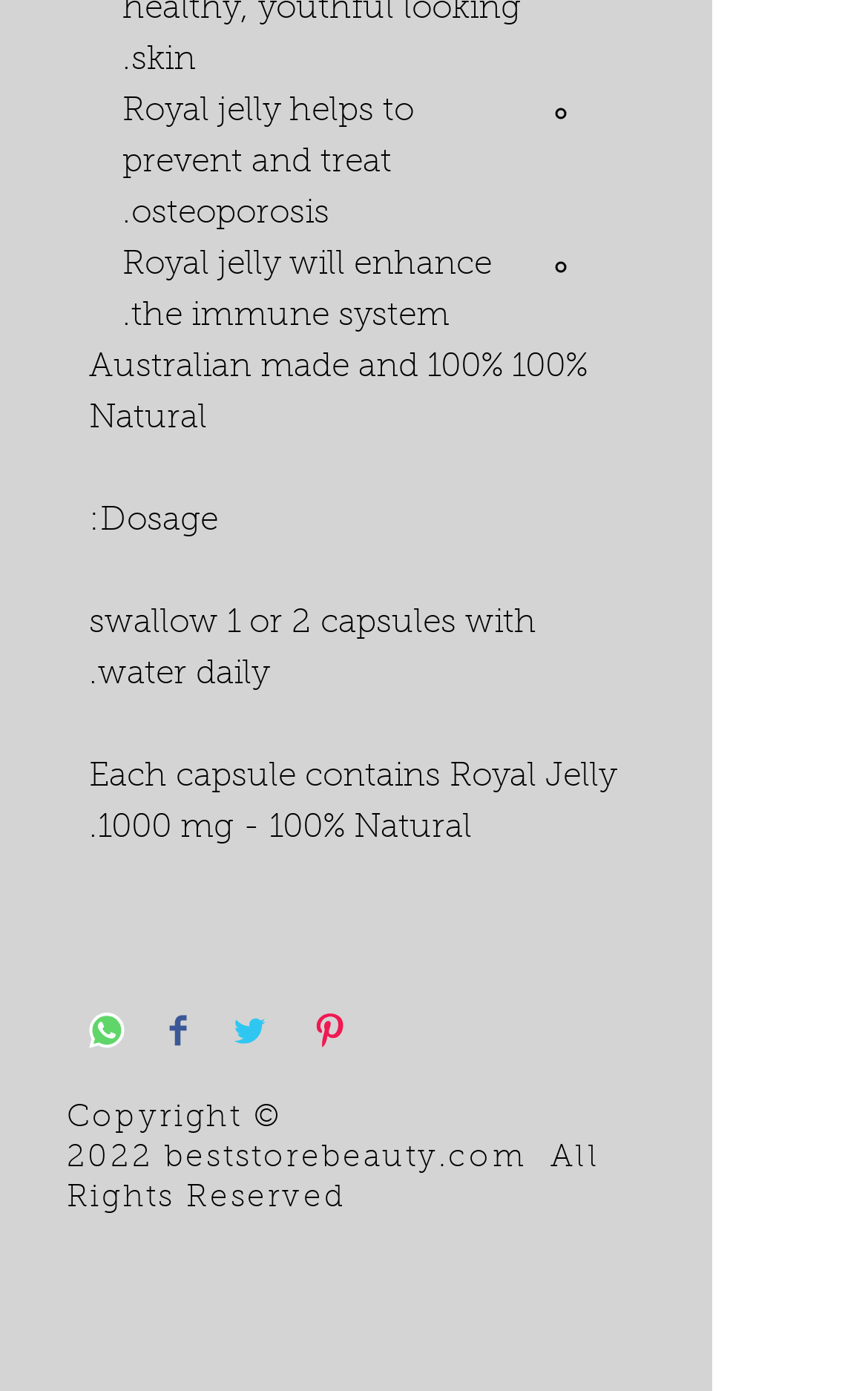What is the website domain?
Refer to the image and provide a concise answer in one word or phrase.

beststorebeauty.com